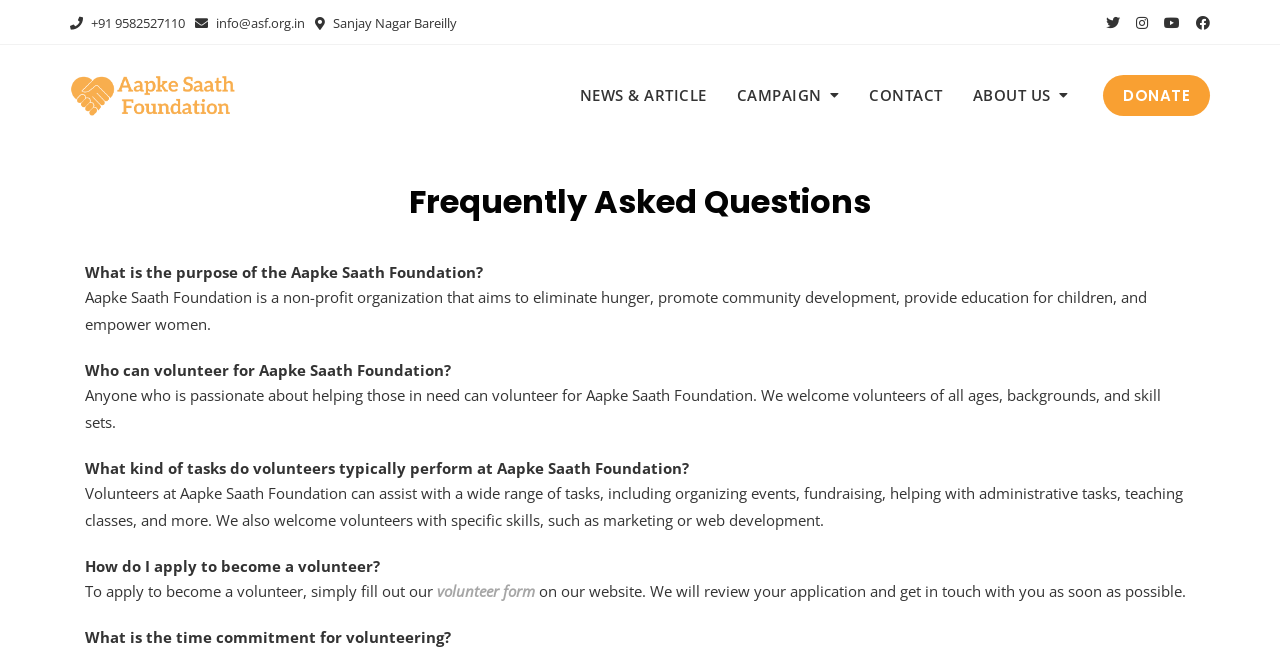Determine the heading of the webpage and extract its text content.

Frequently Asked Questions